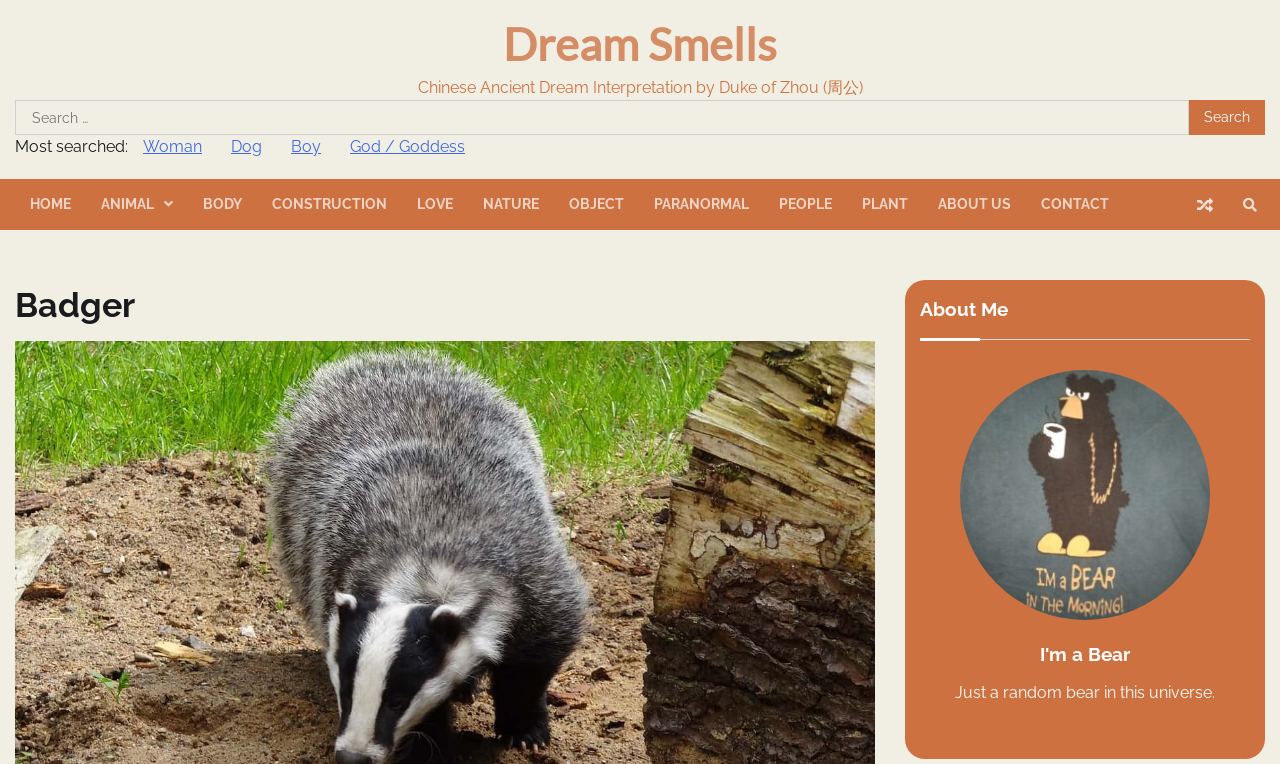Determine the bounding box coordinates of the section to be clicked to follow the instruction: "Search for a dream about a woman". The coordinates should be given as four float numbers between 0 and 1, formatted as [left, top, right, bottom].

[0.112, 0.179, 0.158, 0.204]